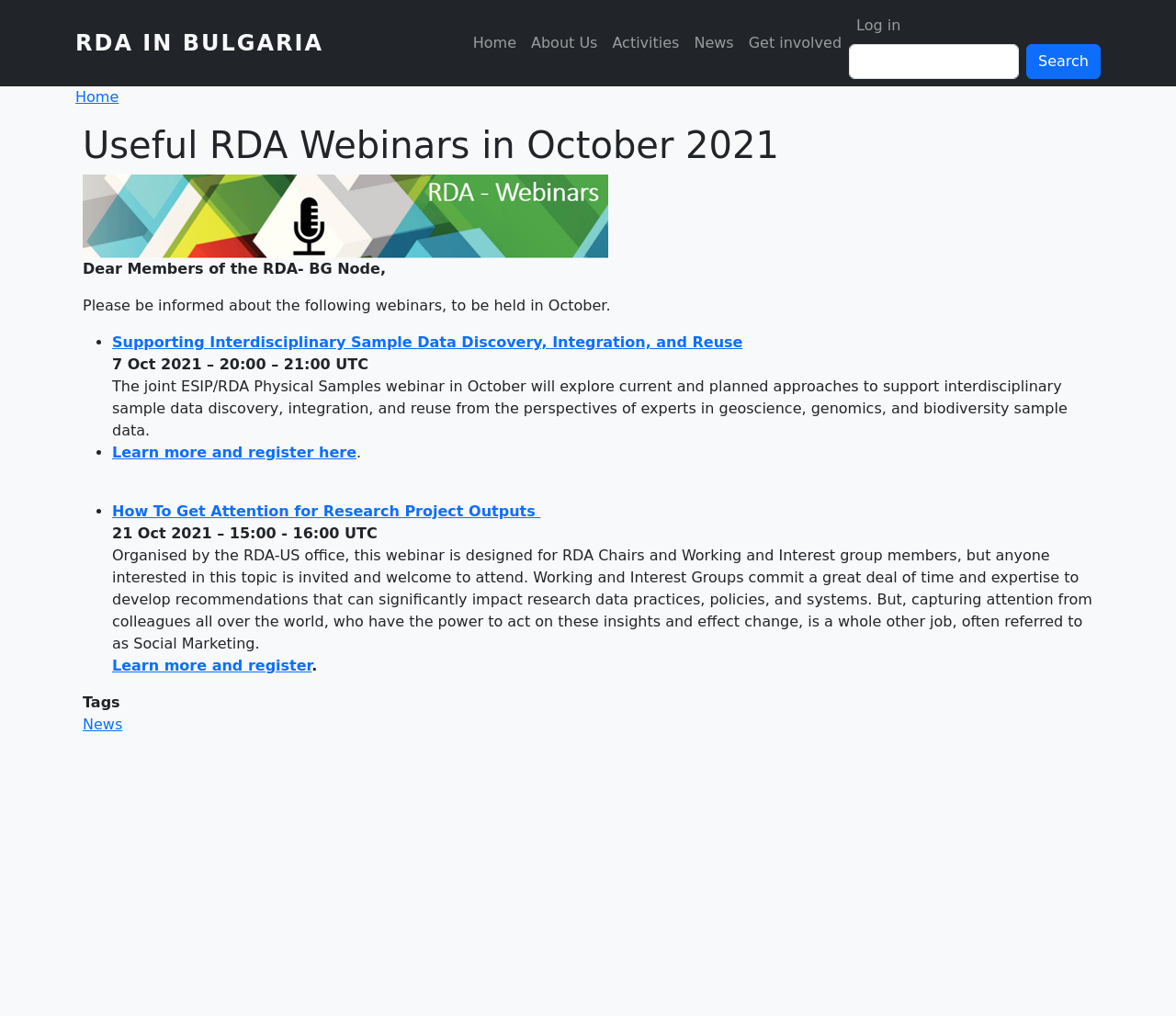How many webinars are listed on this page? From the image, respond with a single word or brief phrase.

2